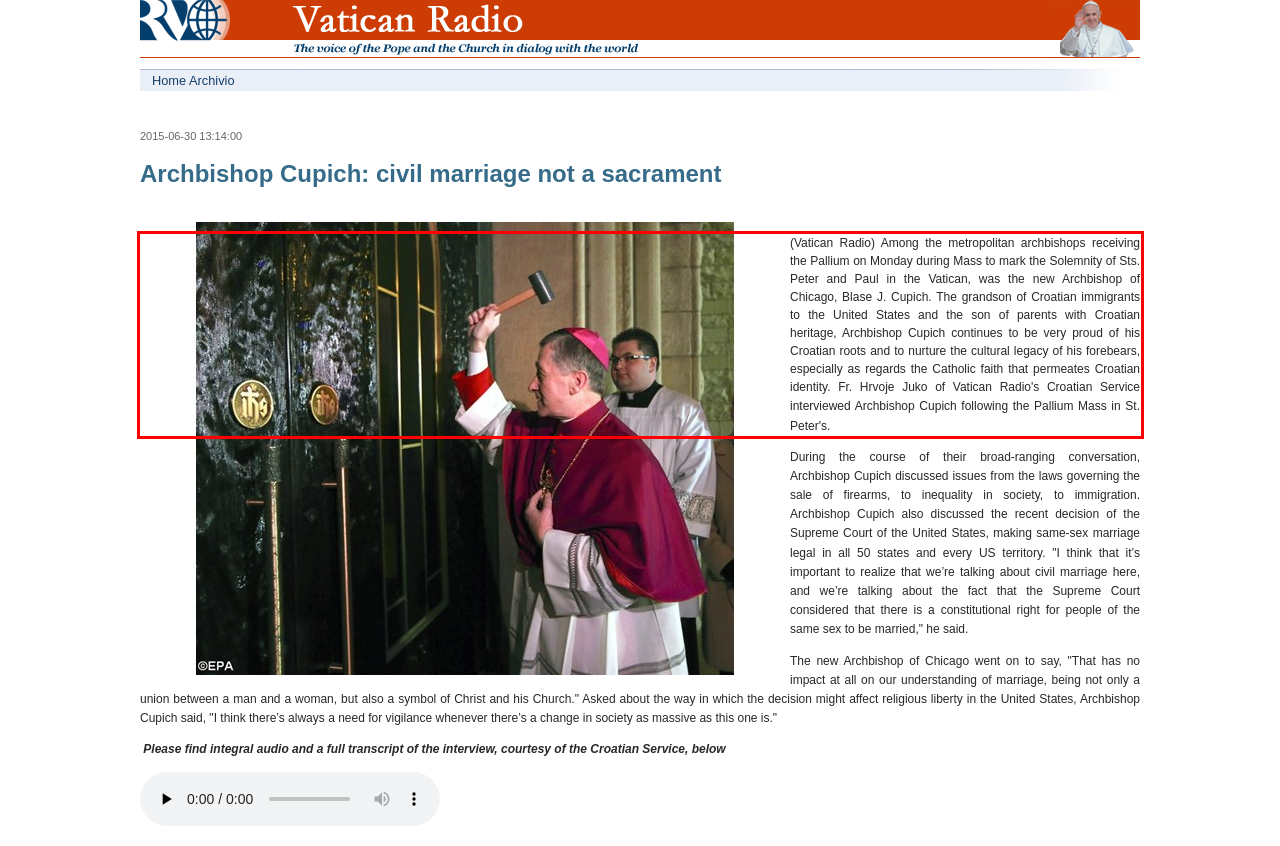Extract and provide the text found inside the red rectangle in the screenshot of the webpage.

(Vatican Radio) Among the metropolitan archbishops receiving the Pallium on Monday during Mass to mark the Solemnity of Sts. Peter and Paul in the Vatican, was the new Archbishop of Chicago, Blase J. Cupich. The grandson of Croatian immigrants to the United States and the son of parents with Croatian heritage, Archbishop Cupich continues to be very proud of his Croatian roots and to nurture the cultural legacy of his forebears, especially as regards the Catholic faith that permeates Croatian identity. Fr. Hrvoje Juko of Vatican Radio's Croatian Service interviewed Archbishop Cupich following the Pallium Mass in St. Peter's.